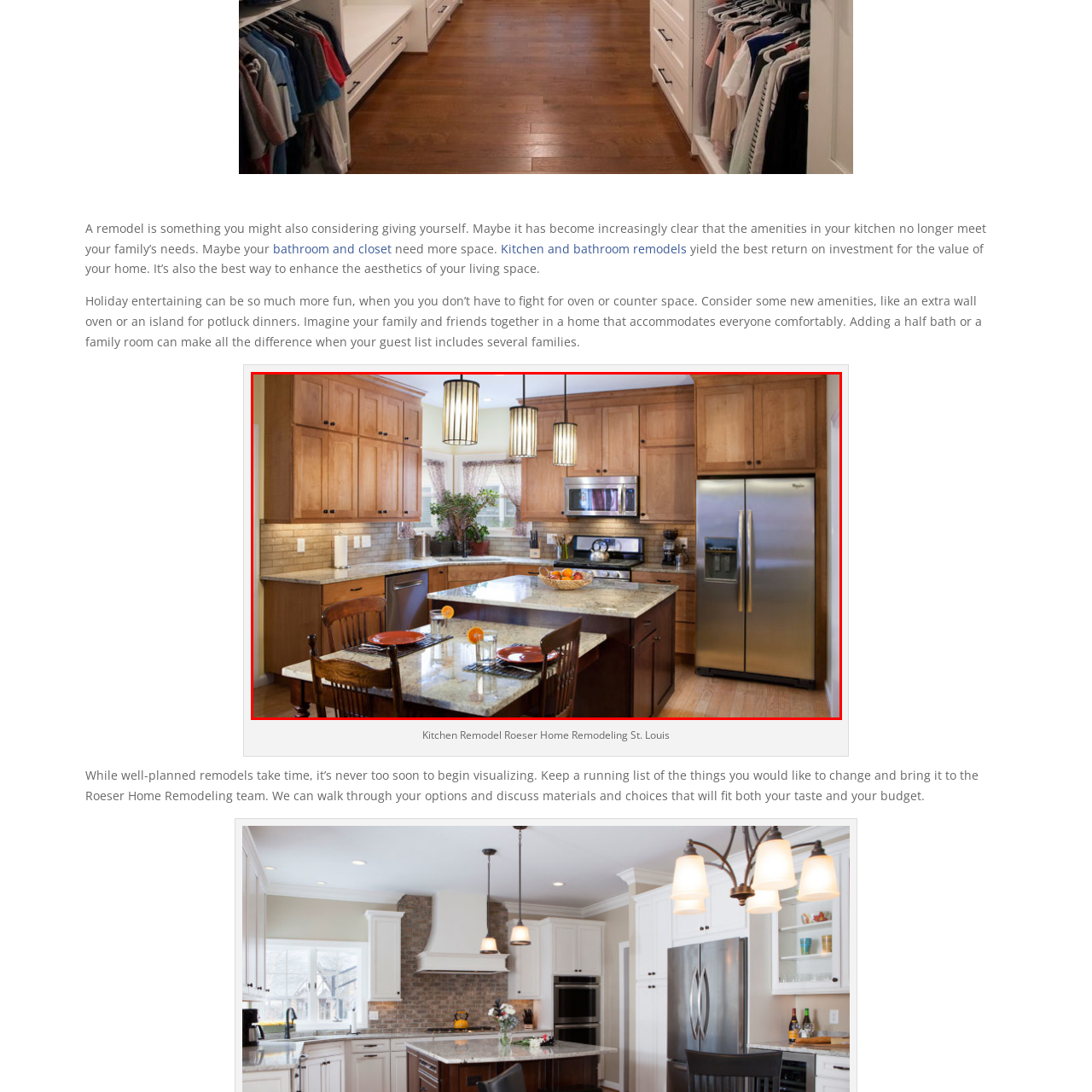What type of lighting is used in the kitchen?
Concentrate on the image within the red bounding box and respond to the question with a detailed explanation based on the visual information provided.

The caption states that soft lighting from stylish pendant fixtures enhances the ambiance of the kitchen, indicating that the type of lighting used is soft lighting.